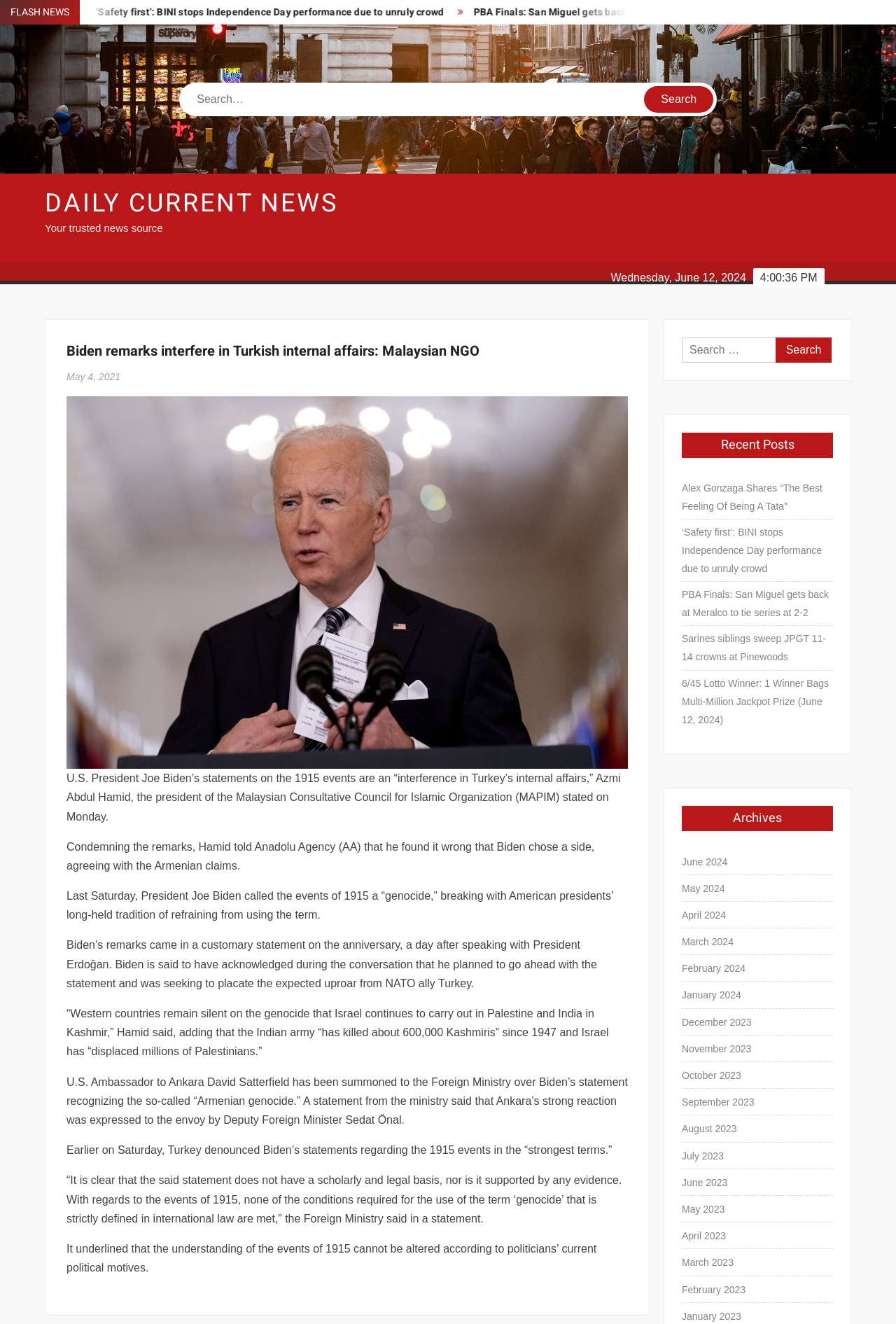Please find the bounding box for the UI component described as follows: "March 2024".

[0.761, 0.704, 0.819, 0.718]